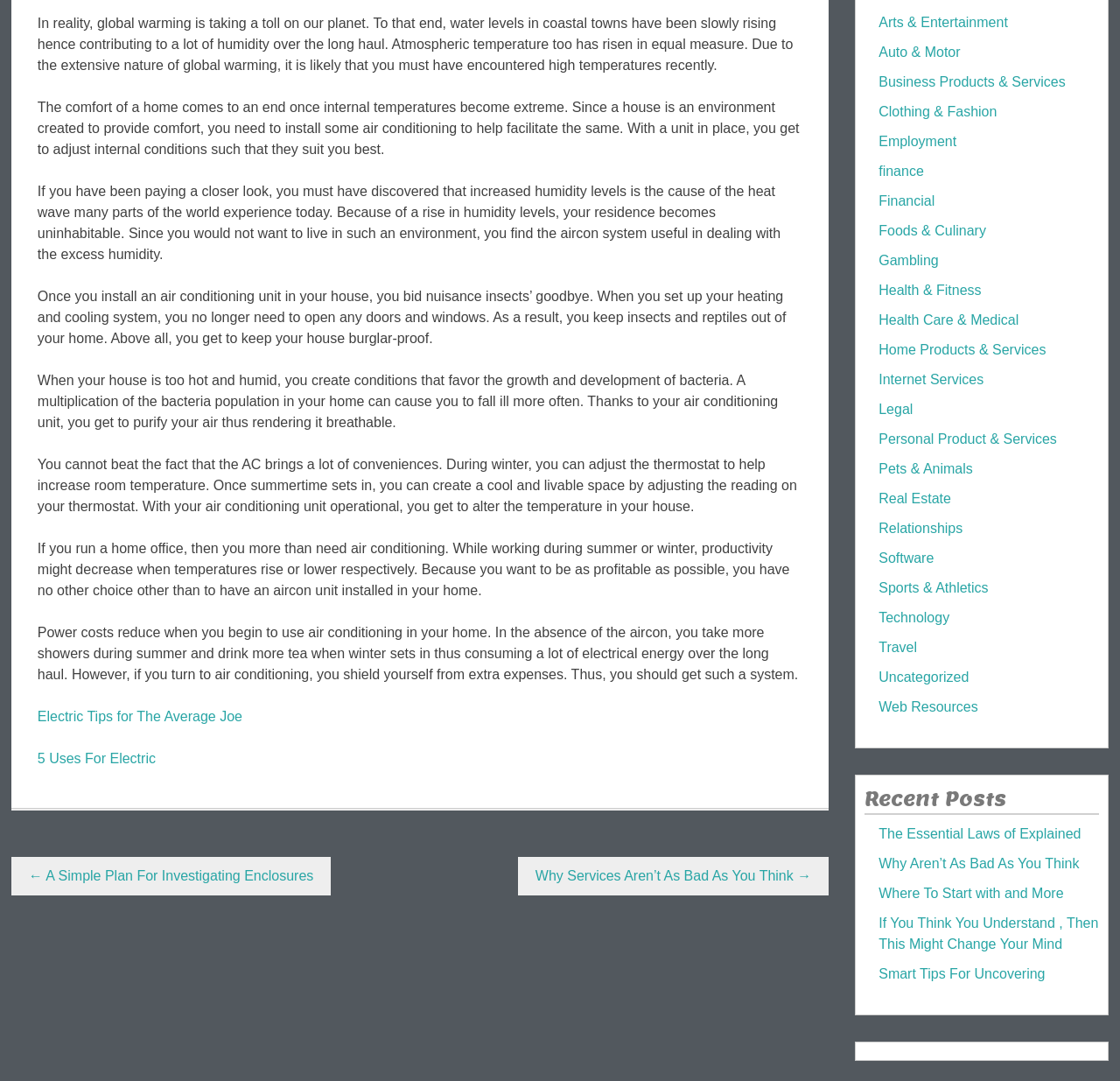Determine the bounding box for the described HTML element: "The Essential Laws of Explained". Ensure the coordinates are four float numbers between 0 and 1 in the format [left, top, right, bottom].

[0.785, 0.765, 0.965, 0.778]